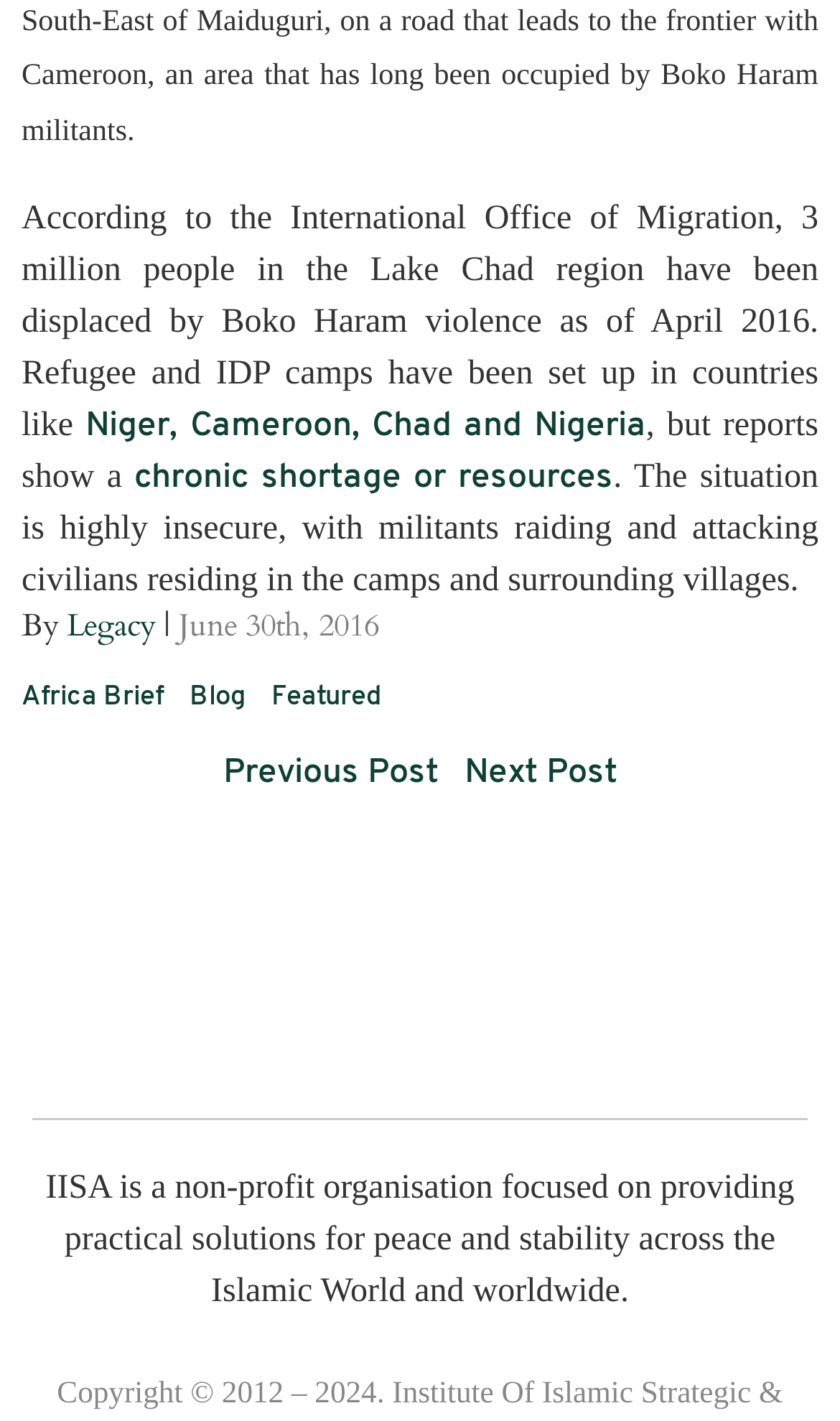Identify the bounding box coordinates of the region that needs to be clicked to carry out this instruction: "Go to the next post". Provide these coordinates as four float numbers ranging from 0 to 1, i.e., [left, top, right, bottom].

[0.553, 0.532, 0.735, 0.556]